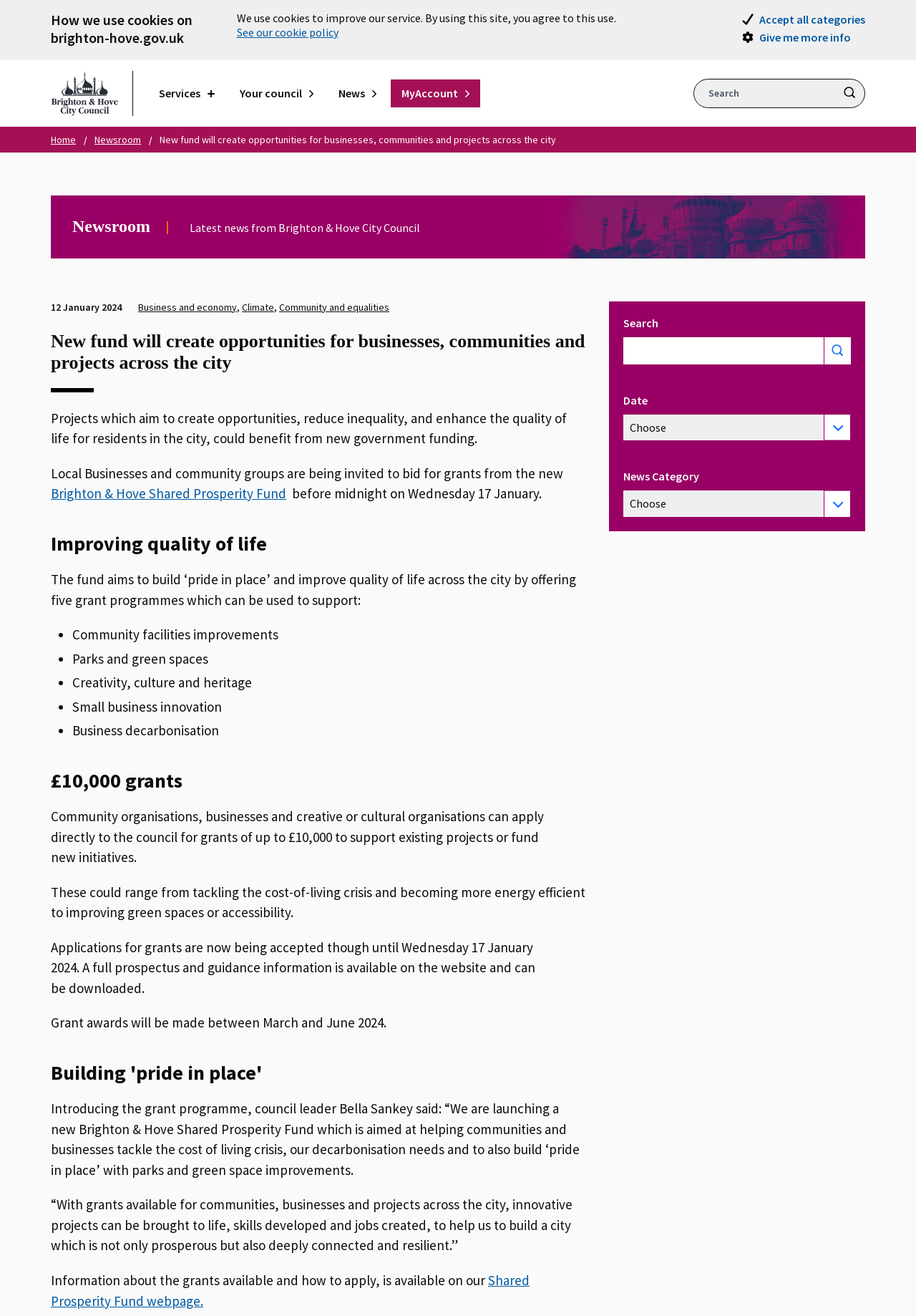Find the bounding box coordinates for the area that must be clicked to perform this action: "Apply for a grant".

[0.9, 0.256, 0.929, 0.277]